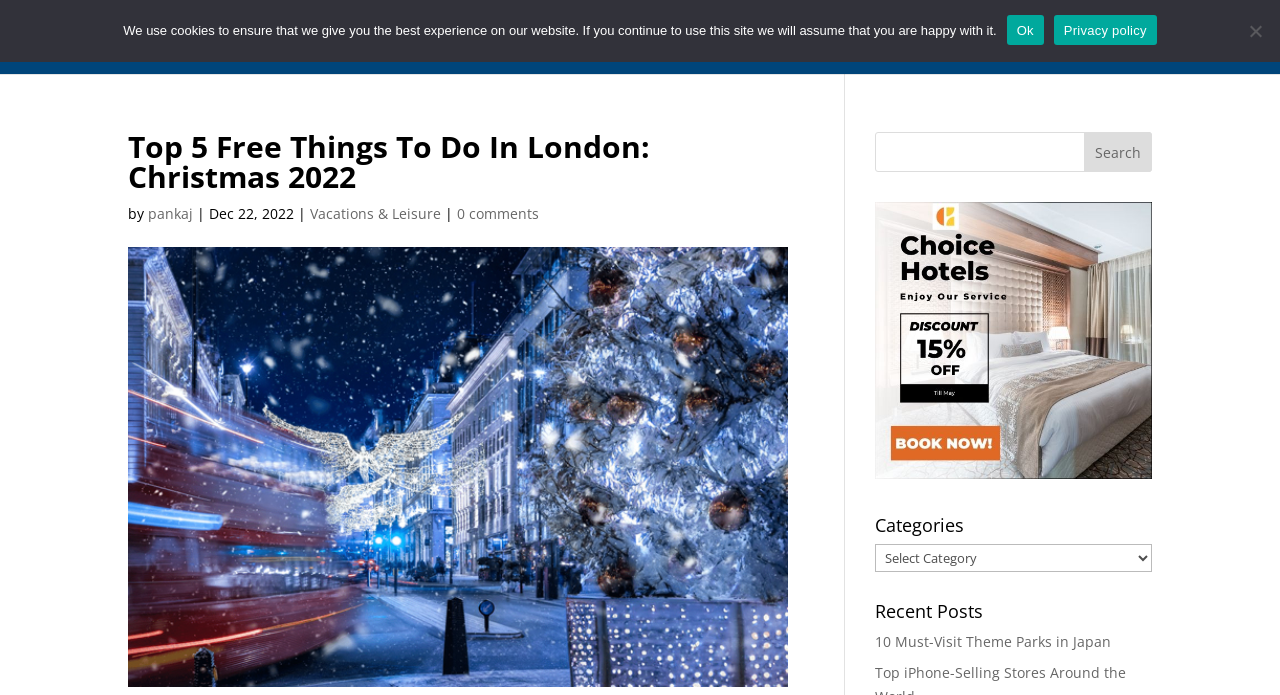Describe all significant elements and features of the webpage.

This webpage is about the top 5 free things to do in London during Christmas 2022. At the top left corner, there is a logo of "HopFar" with a link to the homepage. Next to it, there are several links to different sections of the website, including "Home", "Blog", "Vacations & Leisure", "Travel Tips", "Low Cost Vacation Tips", "Latest Trend", "About Us", and "Contact Us".

Below the navigation links, there is a heading that reads "Top 5 Free Things To Do In London: Christmas 2022" followed by the author's name "pankaj" and the date "Dec 22, 2022". There is also a link to the category "Vacations & Leisure" and a link to "0 comments".

On the right side of the page, there is a search bar with a textbox and a "Search" button. Below the search bar, there is an advertisement for "choice hotel" with an image and a link.

Further down, there are several sections, including "Categories" with a combobox, and "Recent Posts" with a link to an article titled "10 Must-Visit Theme Parks in Japan".

At the very top of the page, there is a cookie notice dialog with a message about the website's use of cookies and links to "Ok" and "Privacy policy".